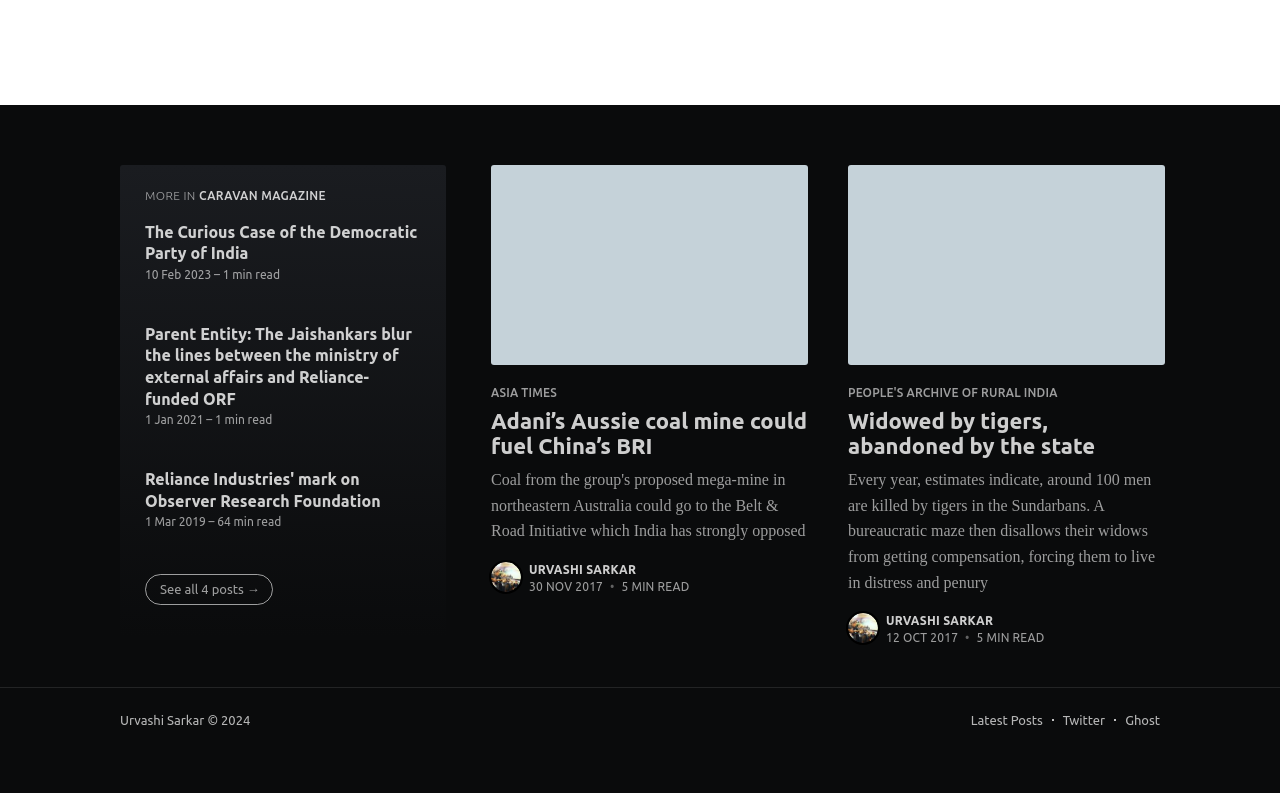Please specify the bounding box coordinates of the area that should be clicked to accomplish the following instruction: "See all posts". The coordinates should consist of four float numbers between 0 and 1, i.e., [left, top, right, bottom].

[0.113, 0.724, 0.213, 0.763]